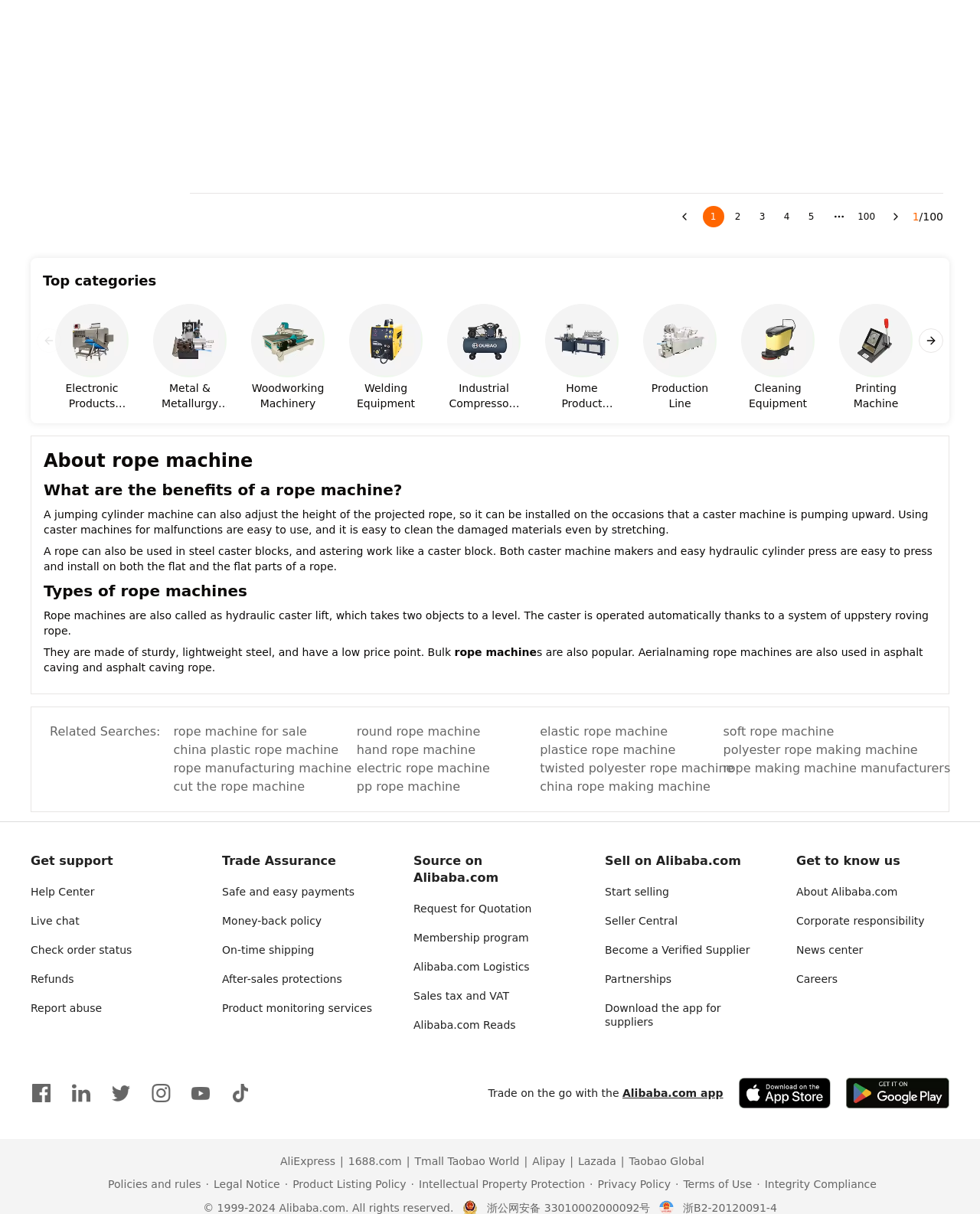How many pages of results are there?
We need a detailed and meticulous answer to the question.

I found the answer by looking at the pagination navigation at the bottom of the page, which shows links to 100 pages.